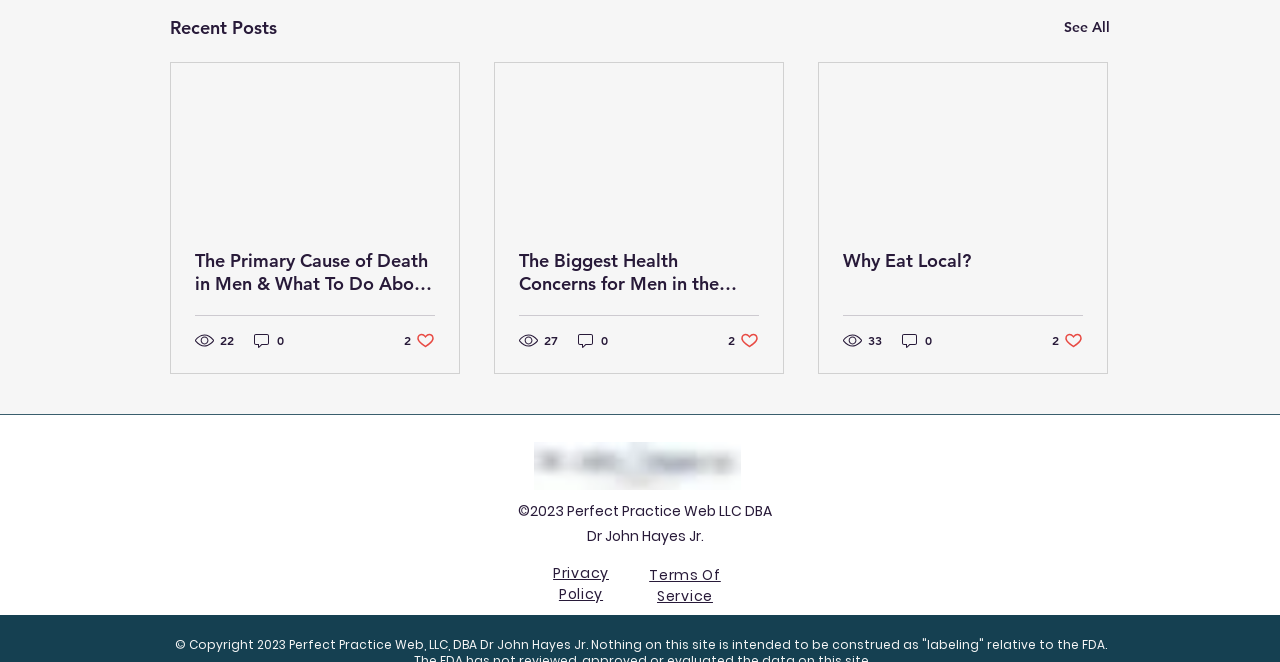Locate the bounding box coordinates of the clickable area to execute the instruction: "Click on the link 'chronic pain syndrome treatment'". Provide the coordinates as four float numbers between 0 and 1, represented as [left, top, right, bottom].

[0.417, 0.668, 0.579, 0.741]